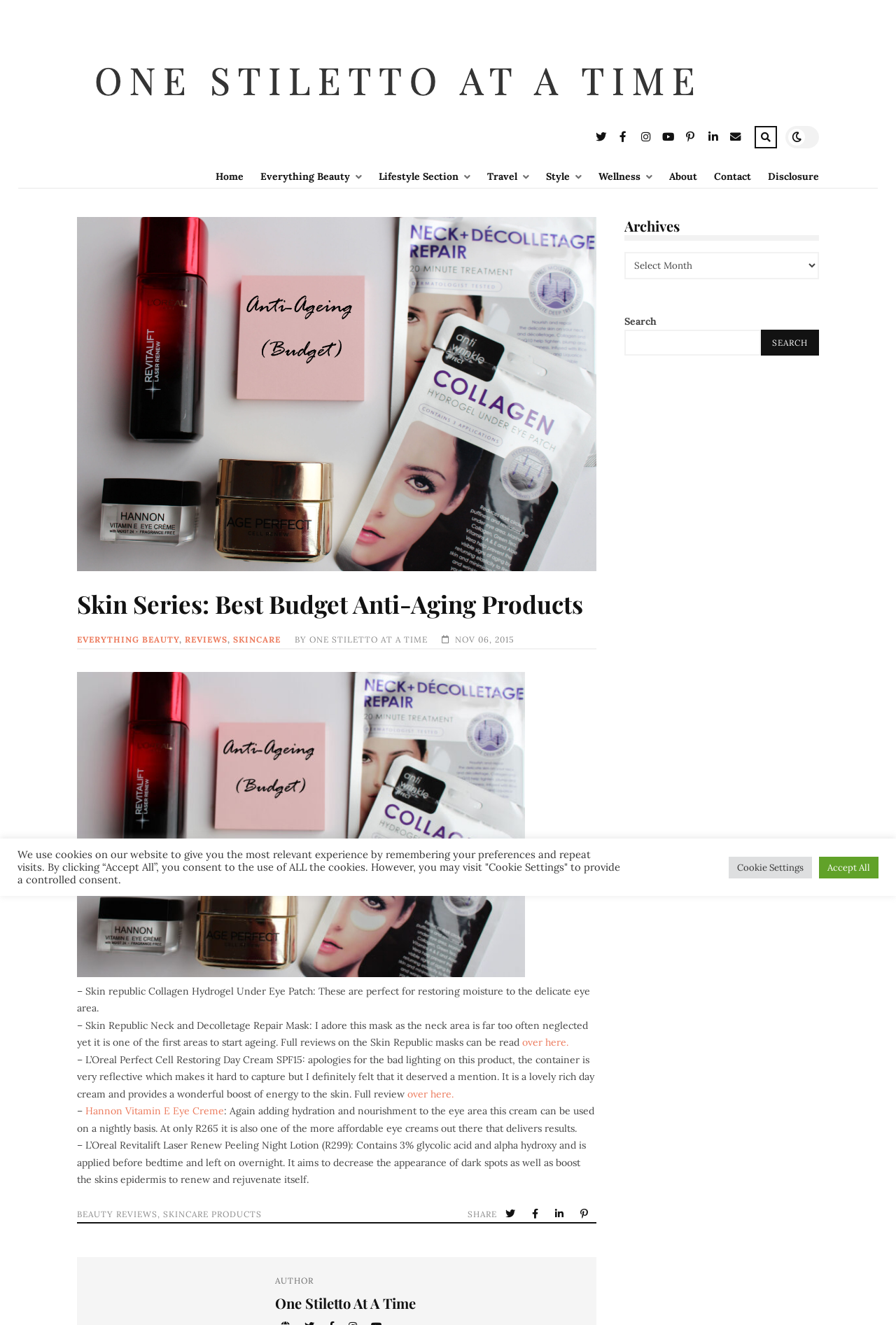Provide a brief response in the form of a single word or phrase:
What is the purpose of the 'Search' textbox?

To search the website